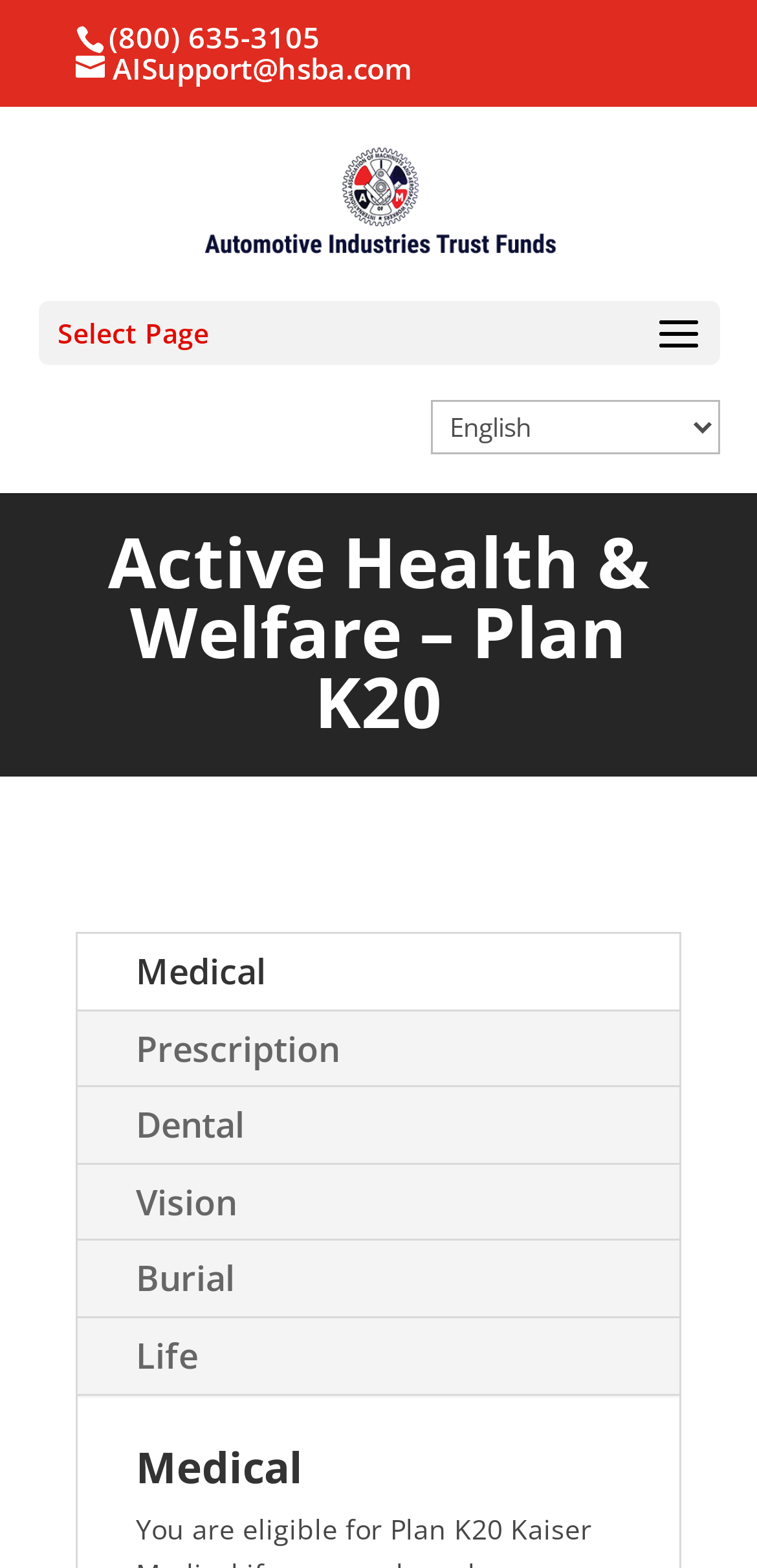Provide the bounding box coordinates of the area you need to click to execute the following instruction: "Select a language".

[0.568, 0.254, 0.95, 0.289]